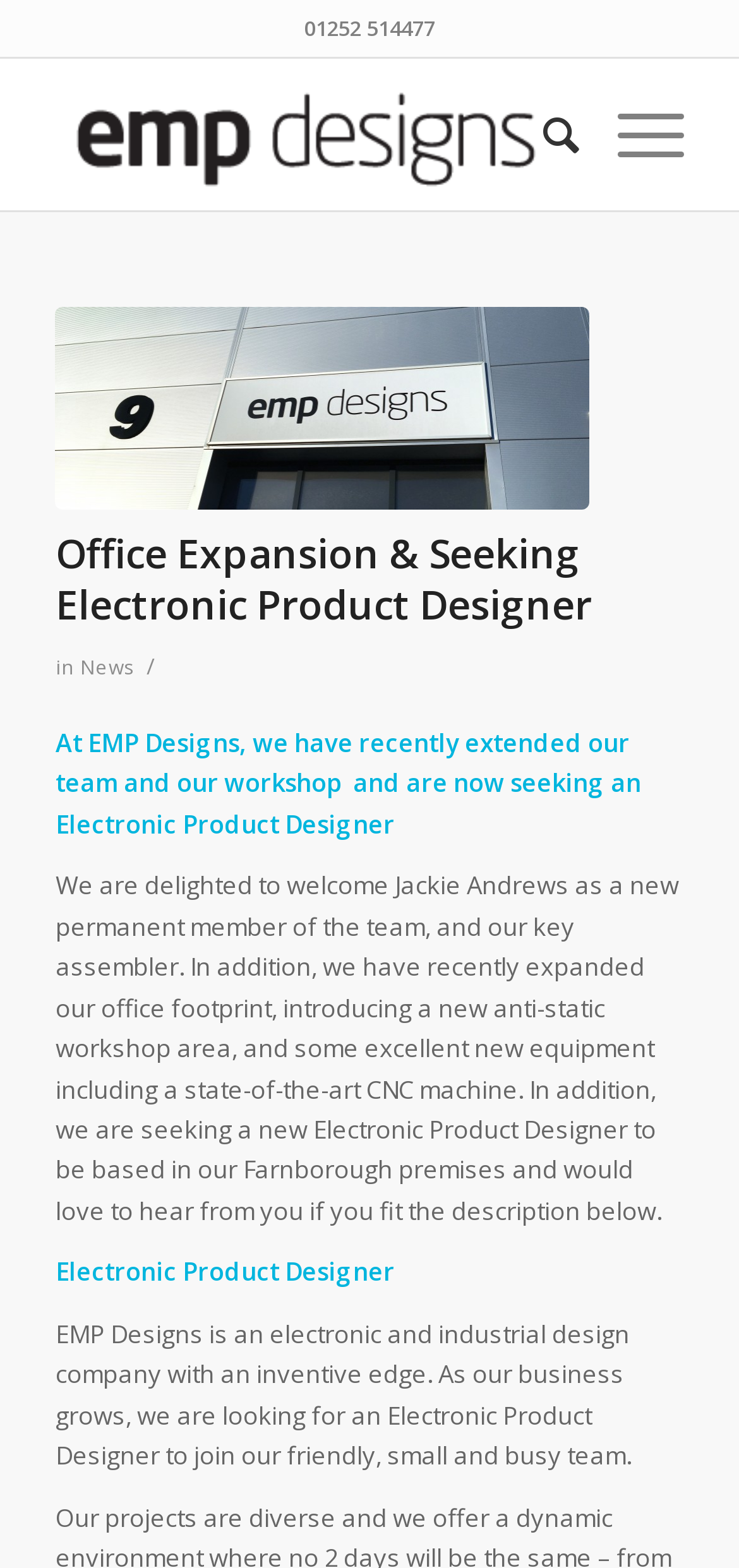Respond to the following query with just one word or a short phrase: 
What is the job position being sought?

Electronic Product Designer